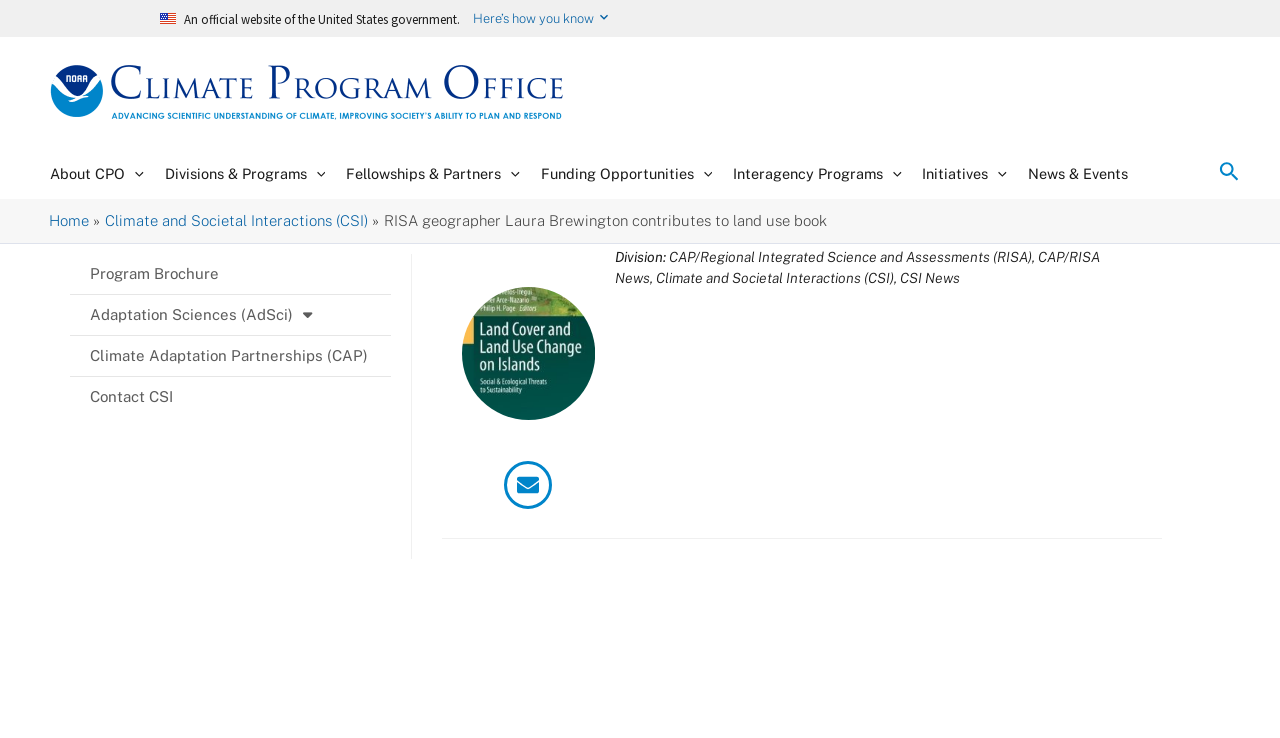Indicate the bounding box coordinates of the clickable region to achieve the following instruction: "Visit the 'Climate Program Office' link."

[0.031, 0.112, 0.453, 0.137]